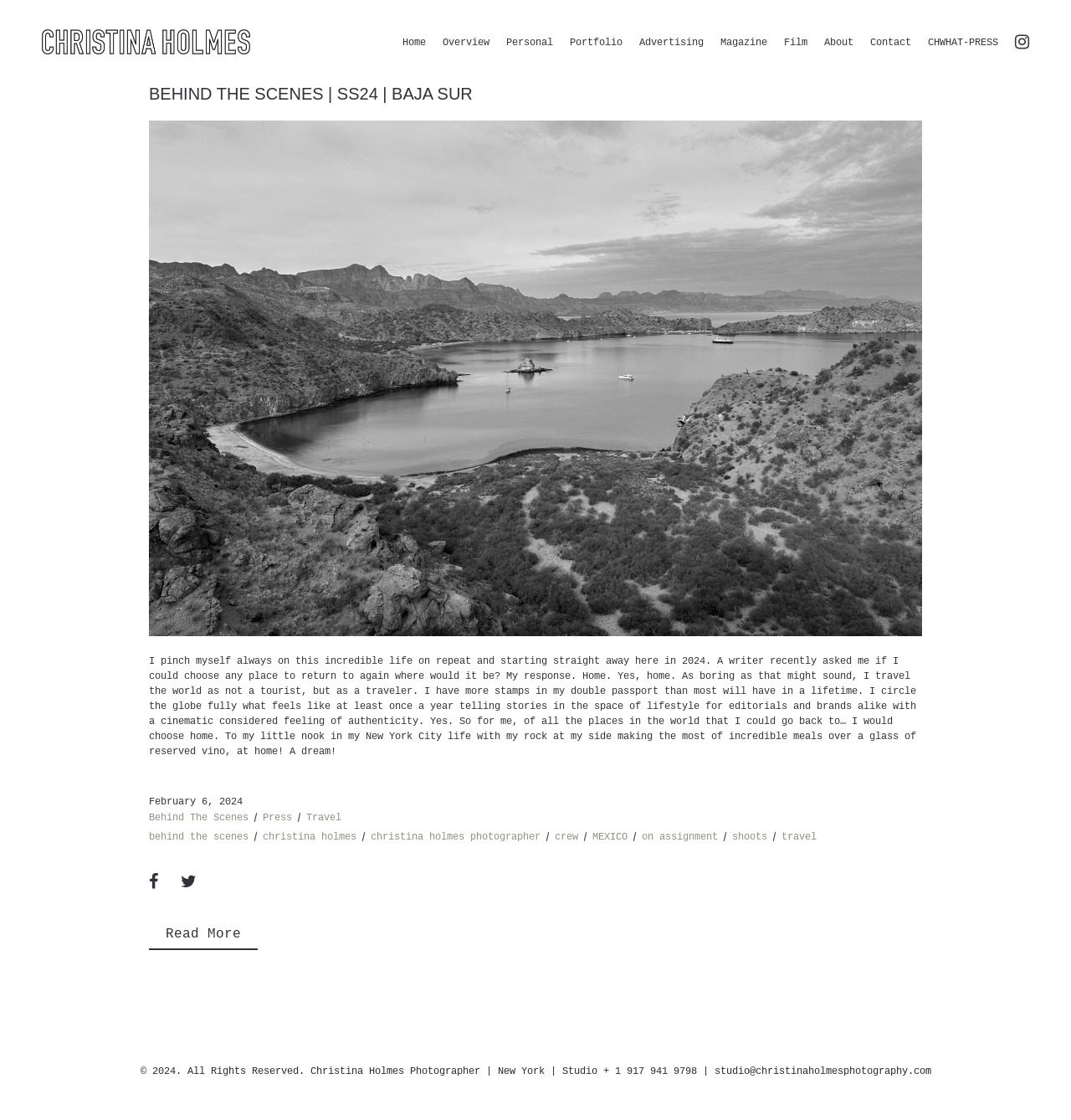Please find the bounding box for the UI element described by: "Contact".

[0.812, 0.033, 0.851, 0.042]